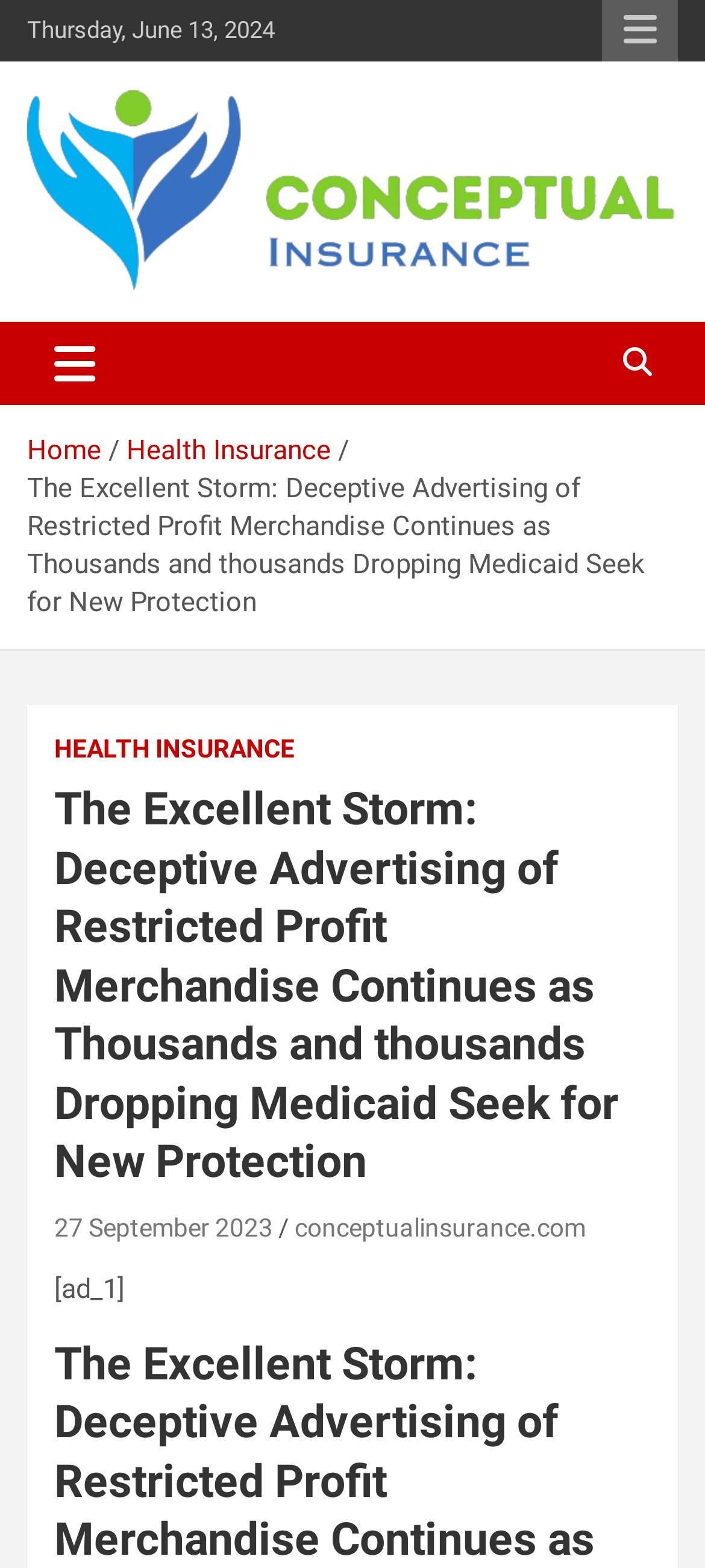Identify and generate the primary title of the webpage.

The Excellent Storm: Deceptive Advertising of Restricted Profit Merchandise Continues as Thousands and thousands Dropping Medicaid Seek for New Protection